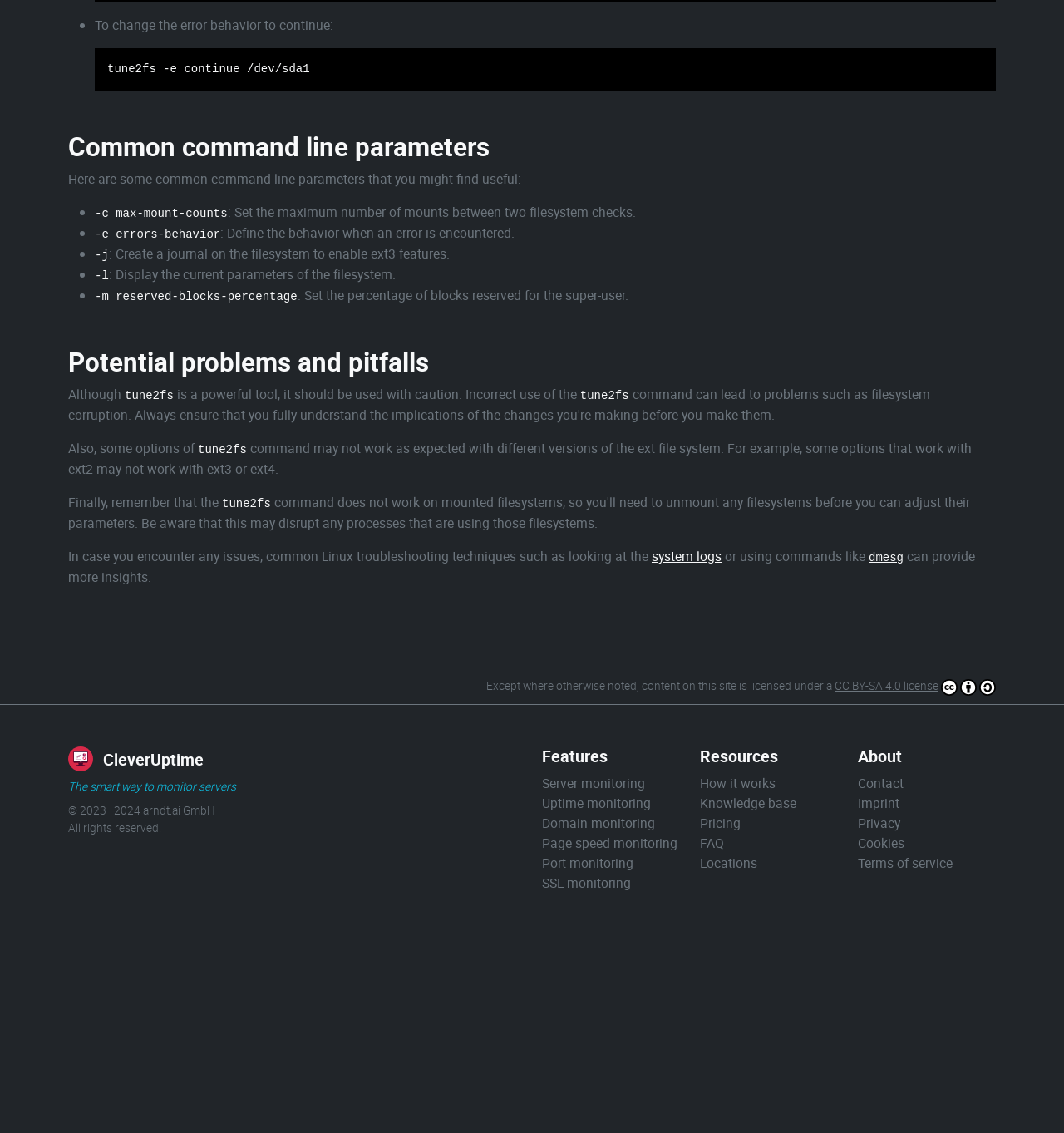What is the purpose of the tune2fs command?
From the details in the image, answer the question comprehensively.

Based on the webpage, the tune2fs command is used to change the error behavior to continue, and it has various options such as -c, -e, -j, -l, and -m to set different parameters for the filesystem.